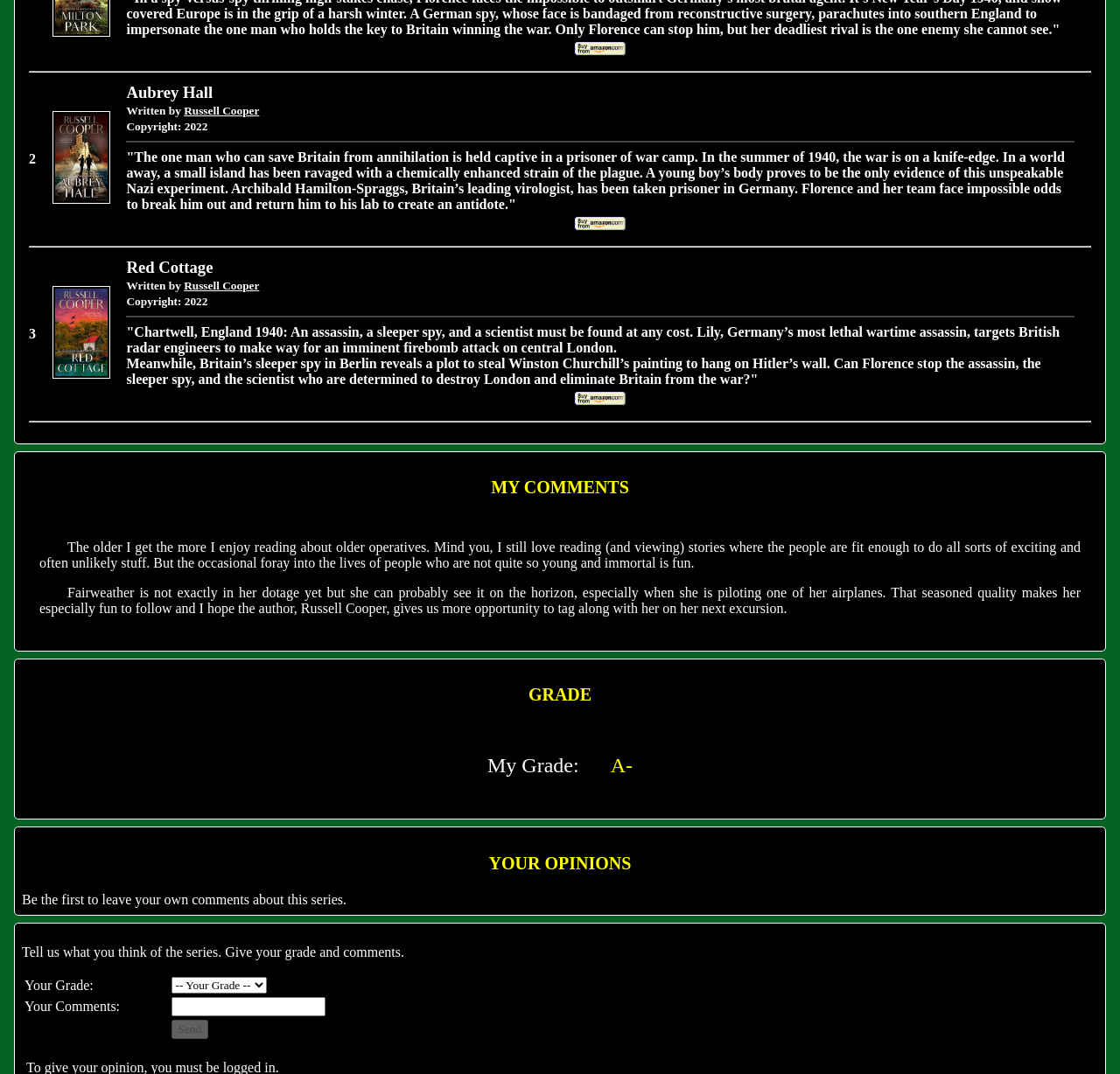Using the information from the screenshot, answer the following question thoroughly:
What is the grade given to the series by the reviewer?

I found the grade 'A-' mentioned in the 'GRADE' section of the webpage, which is the reviewer's grade for the series.